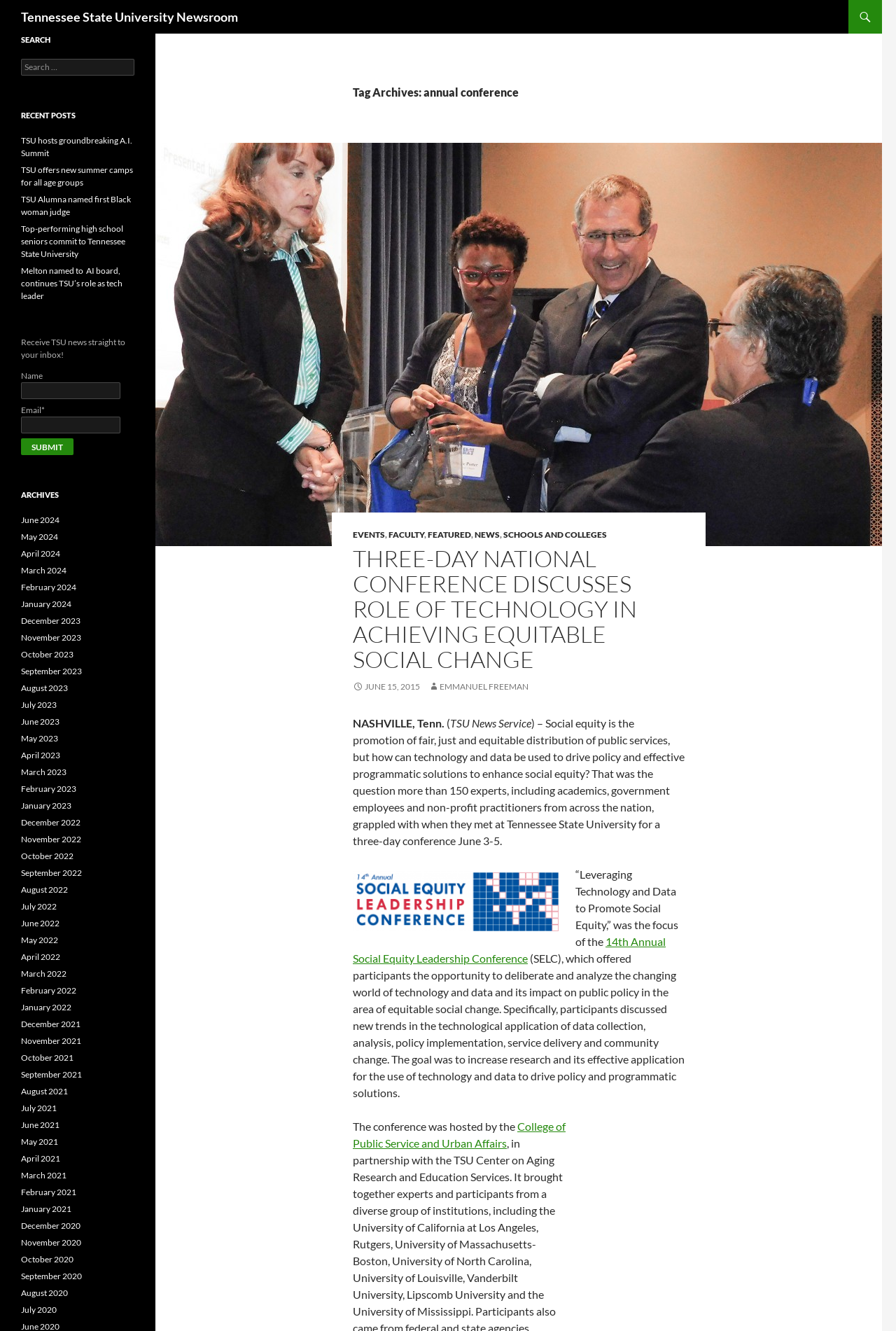Create a detailed summary of the webpage's content and design.

The webpage is from the Tennessee State University Newsroom, with a focus on the annual conference. At the top, there is a heading with the title "Tennessee State University Newsroom" and a link to the same. Below this, there is a header section with several links to different categories, including "EVENTS", "FACULTY", "FEATURED", "NEWS", and "SCHOOLS AND COLLEGES".

The main content of the page is about a three-day national conference that discussed the role of technology in achieving equitable social change. The conference title, "THREE-DAY NATIONAL CONFERENCE DISCUSSES ROLE OF TECHNOLOGY IN ACHIEVING EQUITABLE SOCIAL CHANGE", is a heading, and below it, there is a link to the same title. The conference was held at Tennessee State University and brought together over 150 experts from across the nation.

The article discusses the focus of the conference, which was to explore how technology and data can be used to drive policy and effective programmatic solutions to enhance social equity. The conference offered participants the opportunity to deliberate and analyze the changing world of technology and data and its impact on public policy in the area of equitable social change.

To the right of the main content, there are several sections, including a search bar, a section for recent posts, and a section for archives. The recent posts section lists several news articles, including "TSU hosts groundbreaking A.I. Summit" and "Top-performing high school seniors commit to Tennessee State University". The archives section lists links to news articles from different months and years, dating back to 2021.

At the bottom of the page, there is a section to receive TSU news straight to your inbox, with a name and email input field and a submit button.